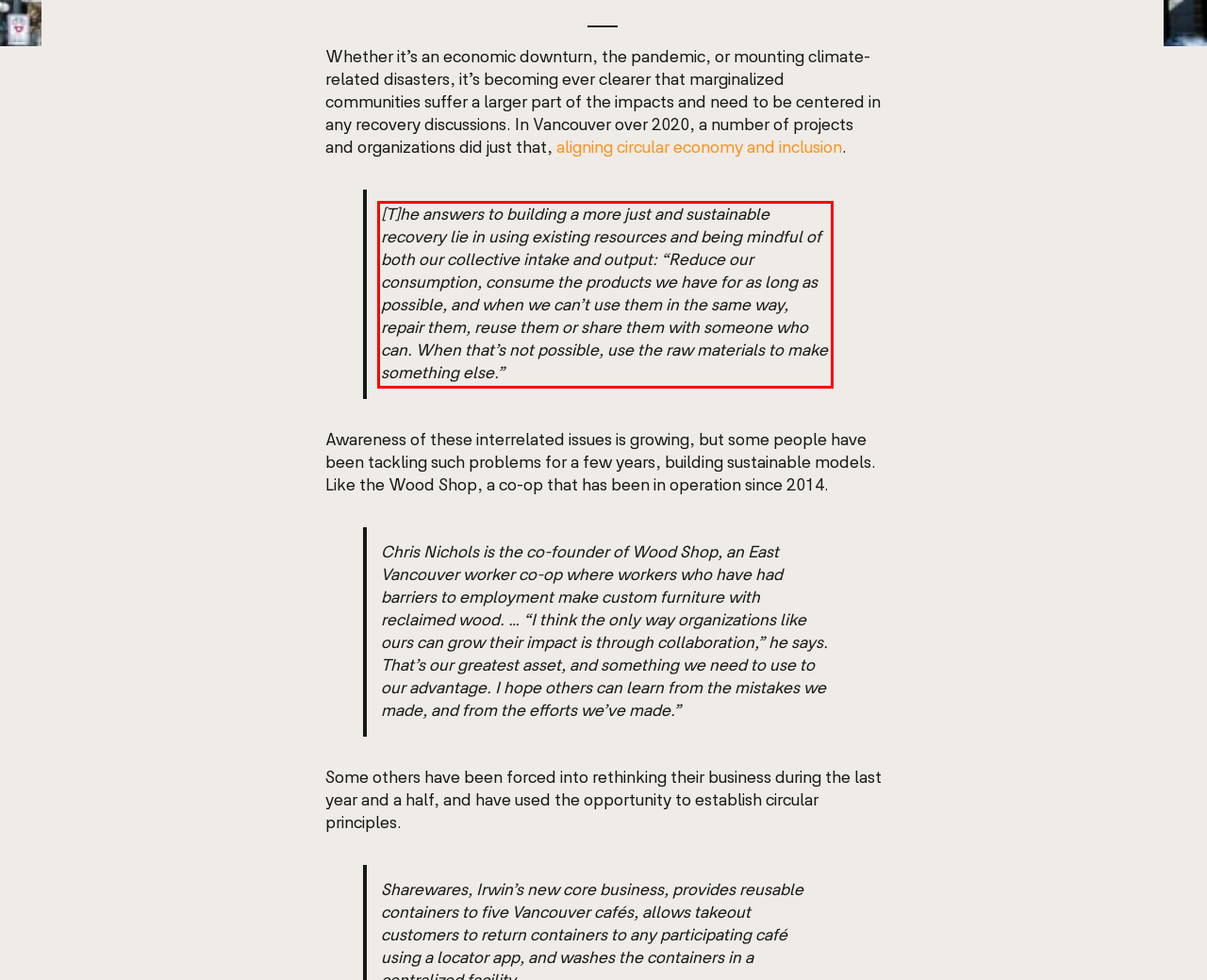Please use OCR to extract the text content from the red bounding box in the provided webpage screenshot.

[T]he answers to building a more just and sustainable recovery lie in using existing resources and being mindful of both our collective intake and output: “Reduce our consumption, consume the products we have for as long as possible, and when we can’t use them in the same way, repair them, reuse them or share them with someone who can. When that’s not possible, use the raw materials to make something else.”